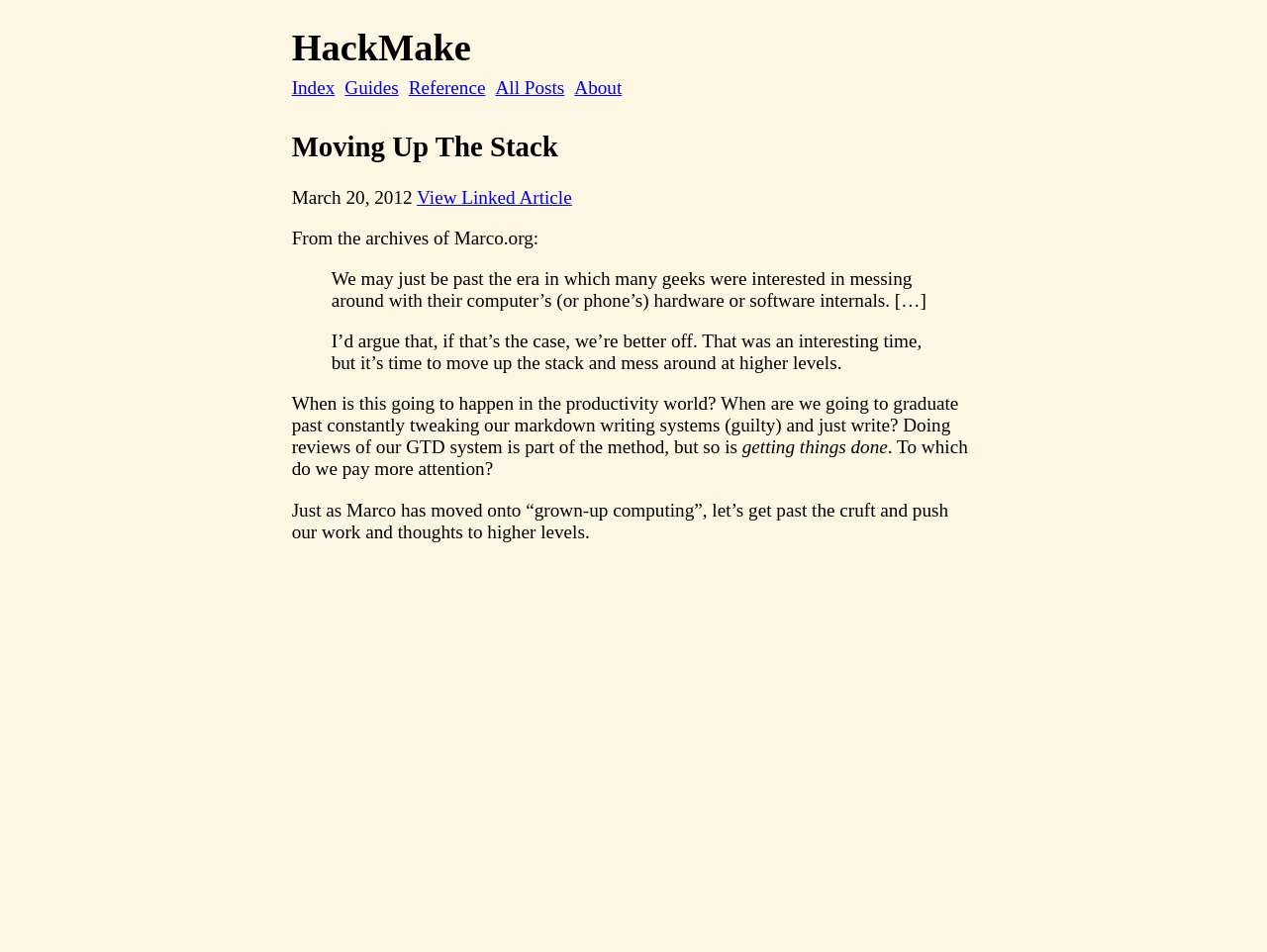Using the webpage screenshot, find the UI element described by All Posts. Provide the bounding box coordinates in the format (top-left x, top-left y, bottom-right x, bottom-right y), ensuring all values are floating point numbers between 0 and 1.

[0.391, 0.081, 0.446, 0.103]